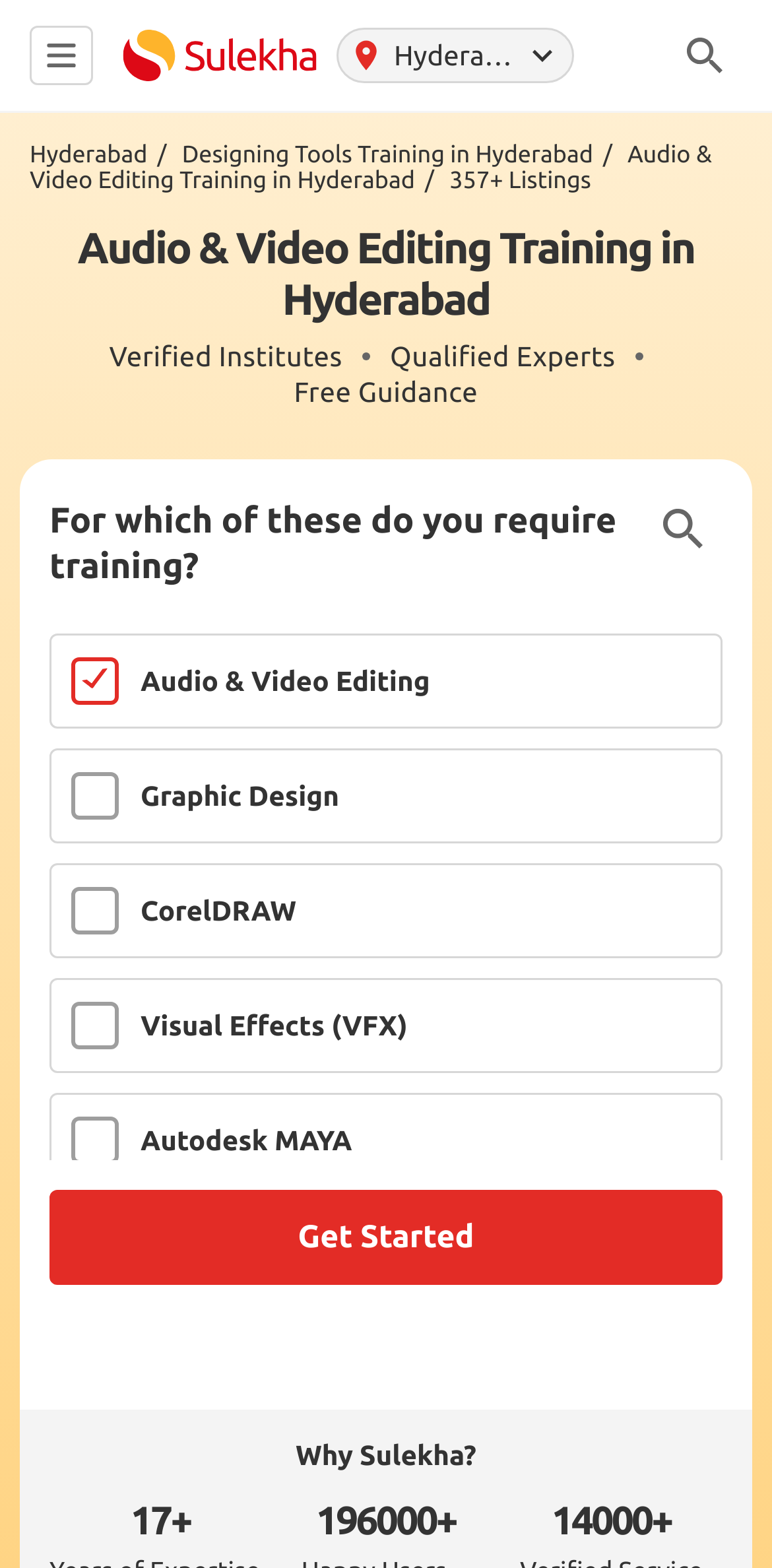Kindly provide the bounding box coordinates of the section you need to click on to fulfill the given instruction: "Click the 'Get Started' button".

[0.064, 0.759, 0.936, 0.819]